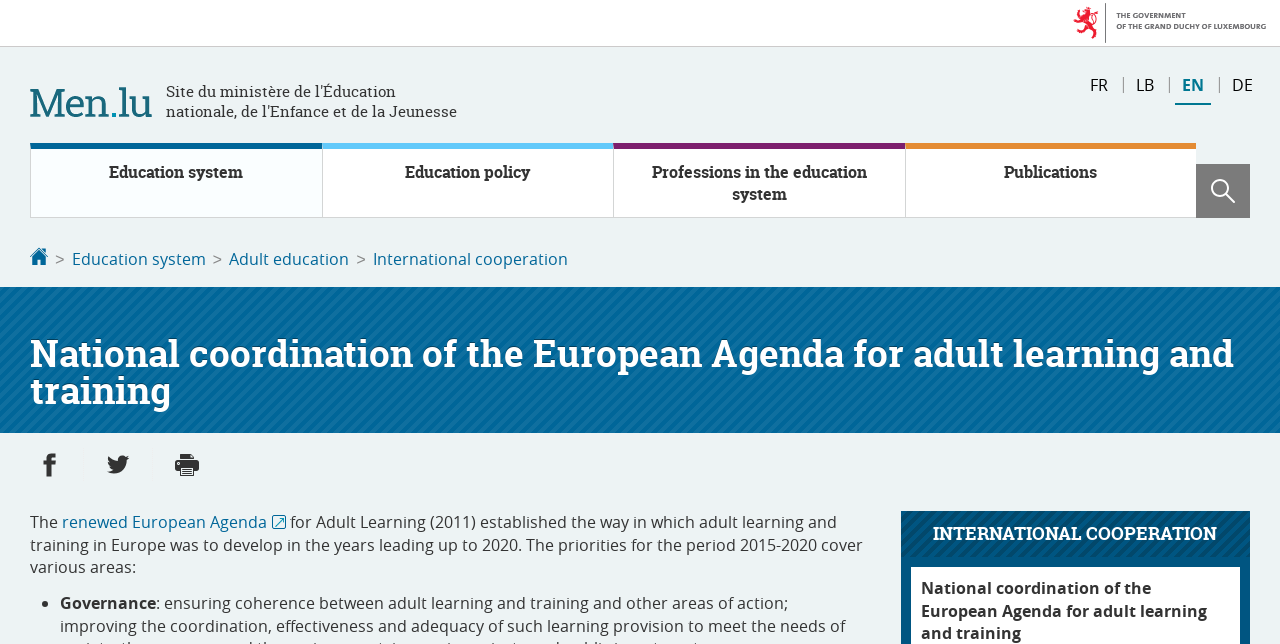Given the element description renewed European Agenda, identify the bounding box coordinates for the UI element on the webpage screenshot. The format should be (top-left x, top-left y, bottom-right x, bottom-right y), with values between 0 and 1.

[0.048, 0.792, 0.223, 0.826]